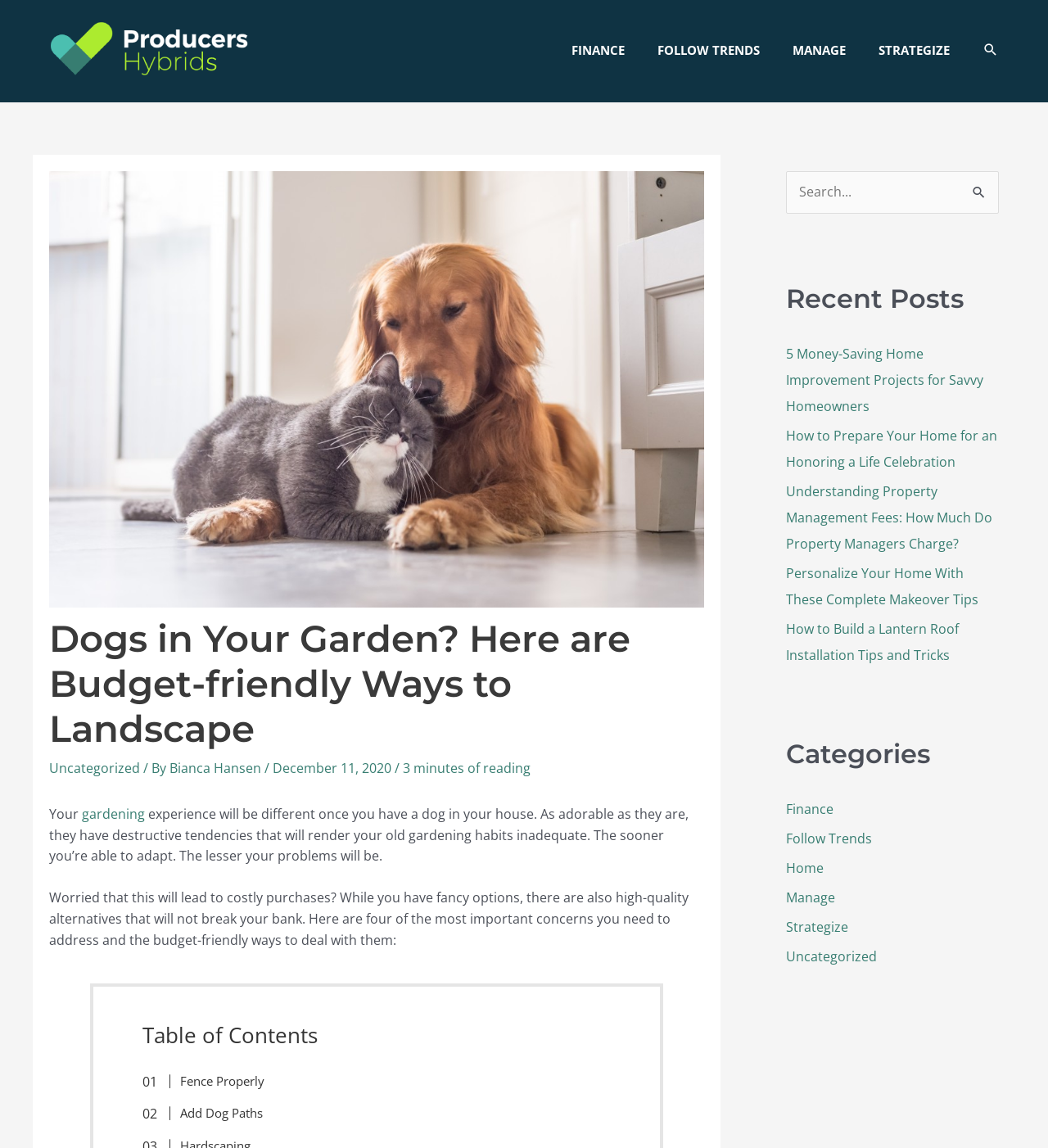Please locate the bounding box coordinates of the element that should be clicked to complete the given instruction: "Read terms and conditions".

None